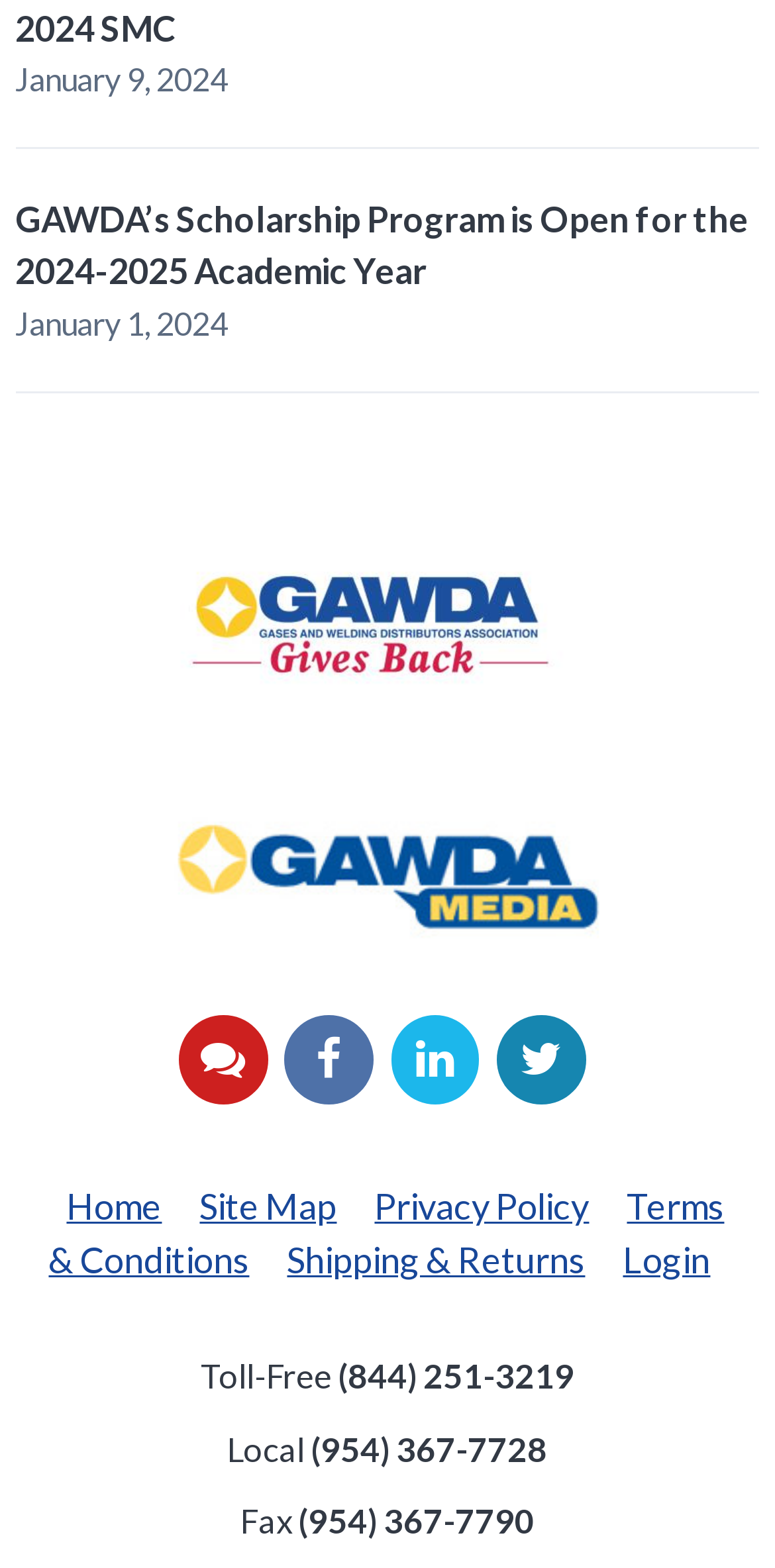What is the date of the latest news?
Please provide a full and detailed response to the question.

The latest news is displayed at the top of the webpage, and the date is mentioned as 'January 9, 2024'.